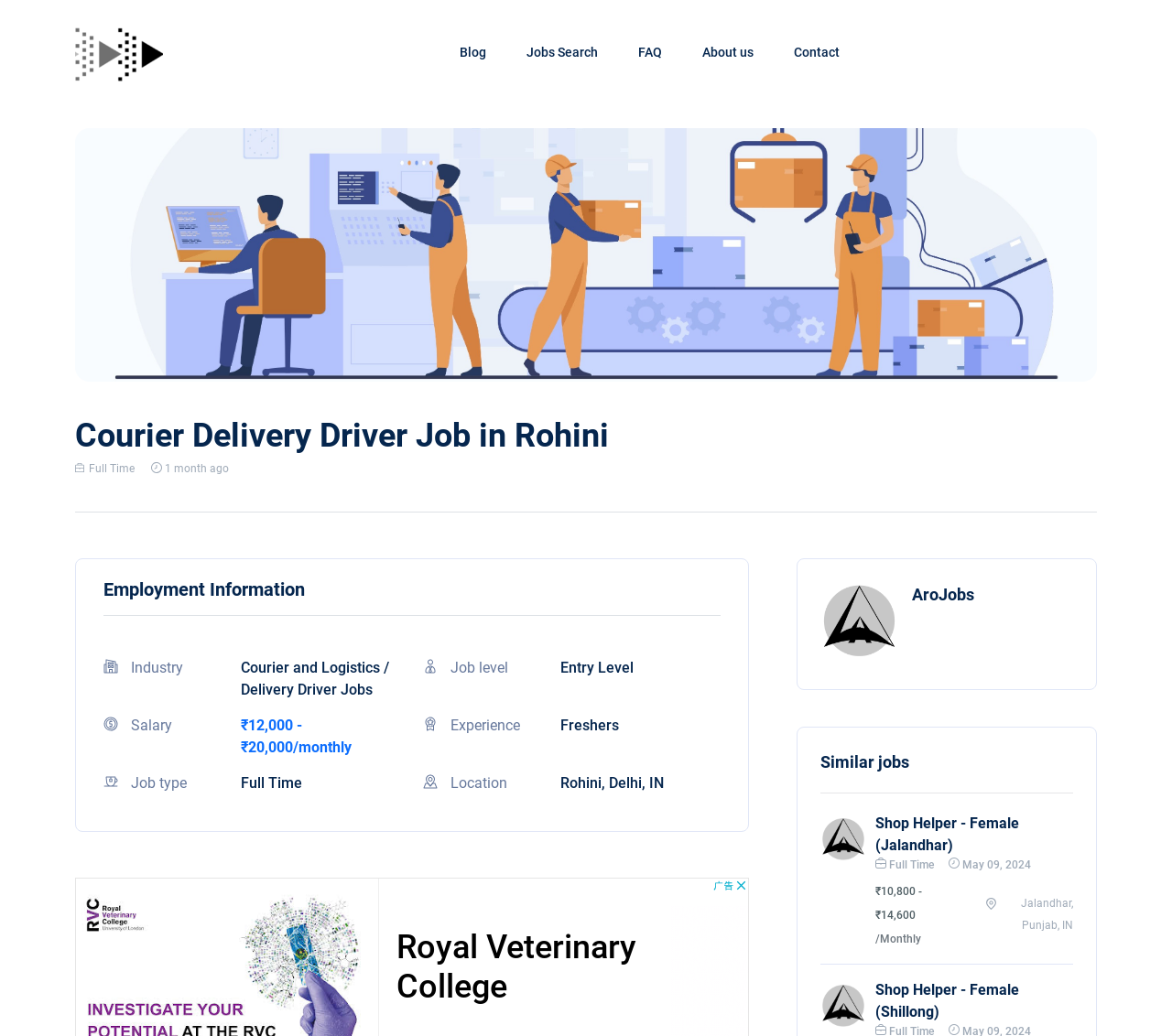Please determine the bounding box coordinates of the section I need to click to accomplish this instruction: "Click on the 'Home' link".

None